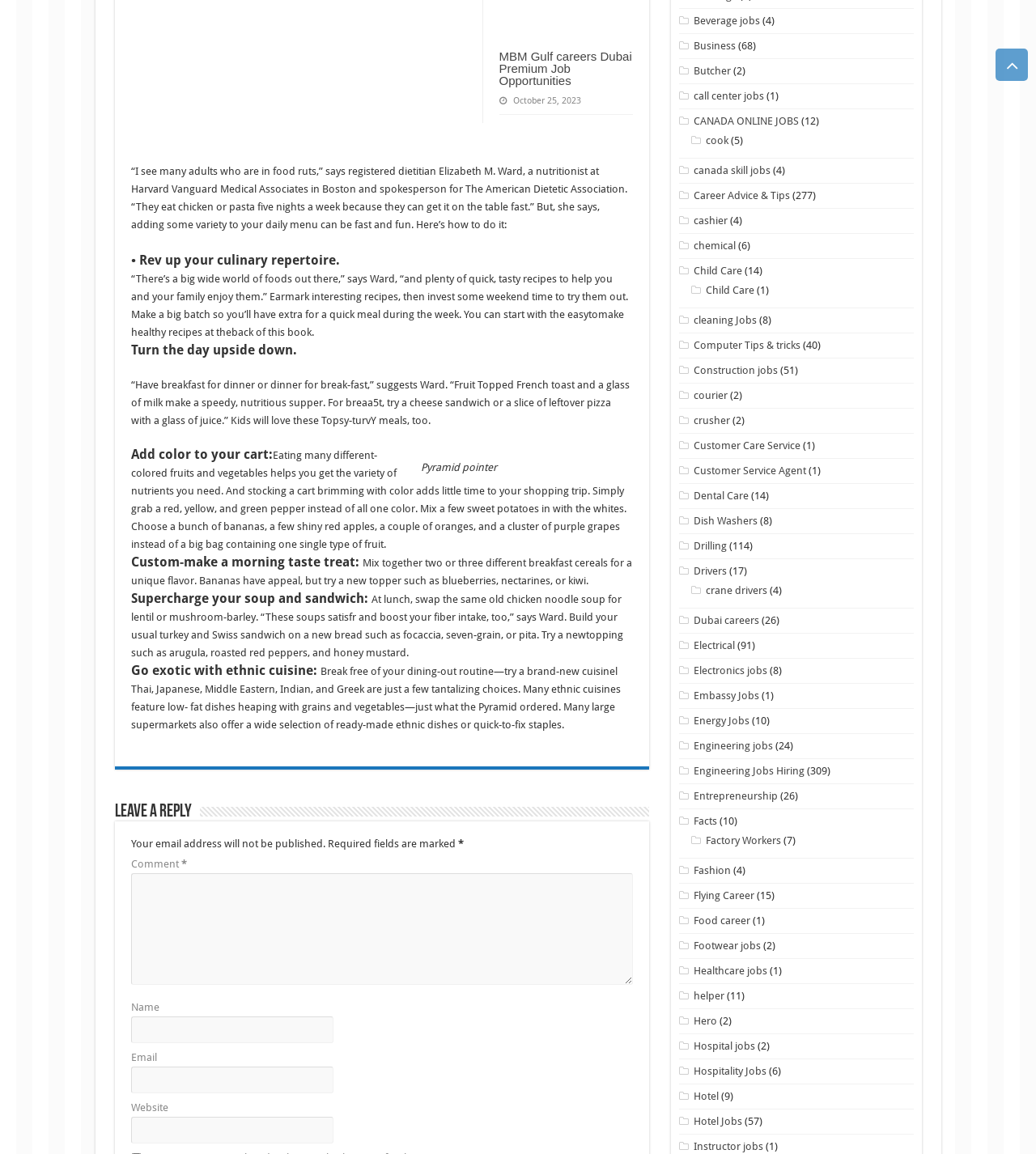Respond with a single word or phrase to the following question: What is the purpose of the pyramid pointer image?

To illustrate a nutrition concept